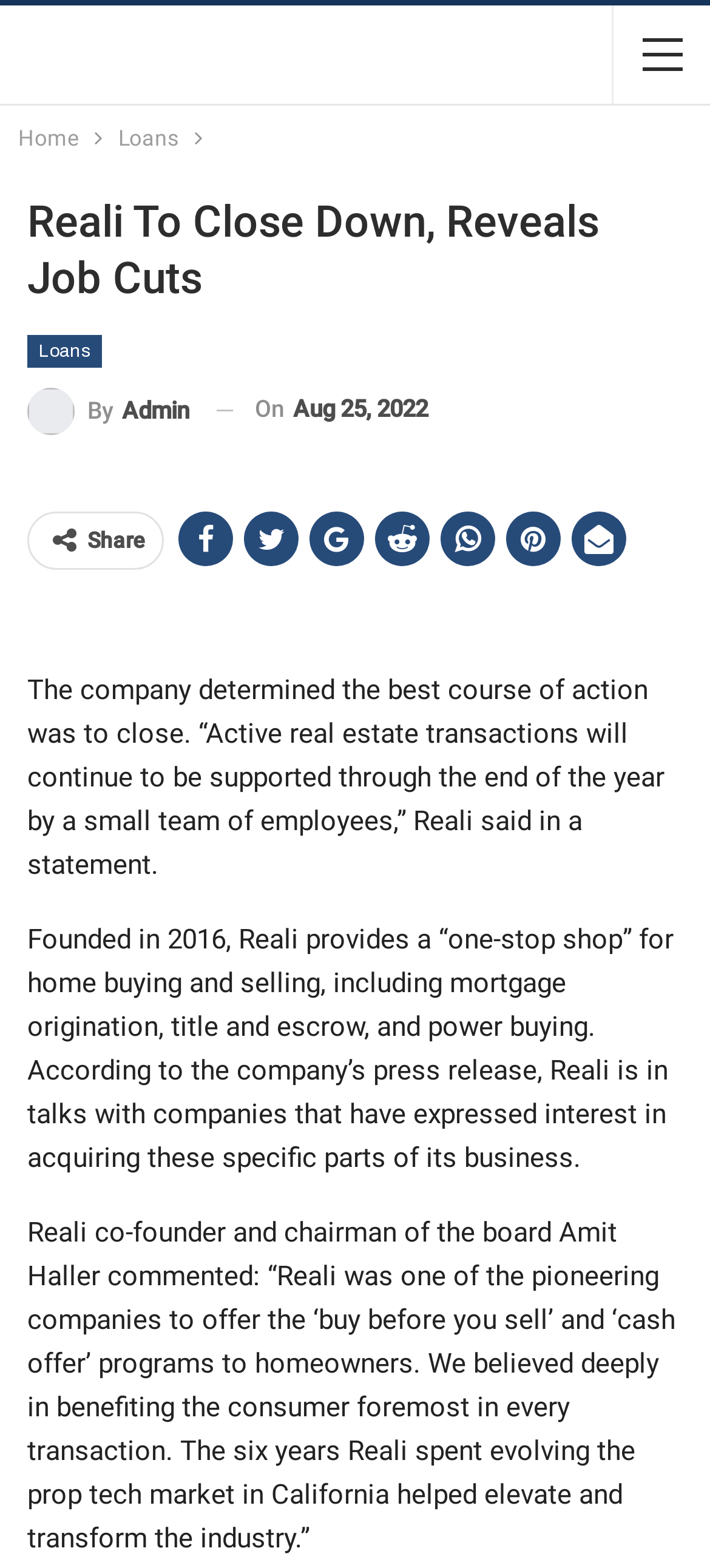Identify and provide the main heading of the webpage.

Reali To Close Down, Reveals Job Cuts